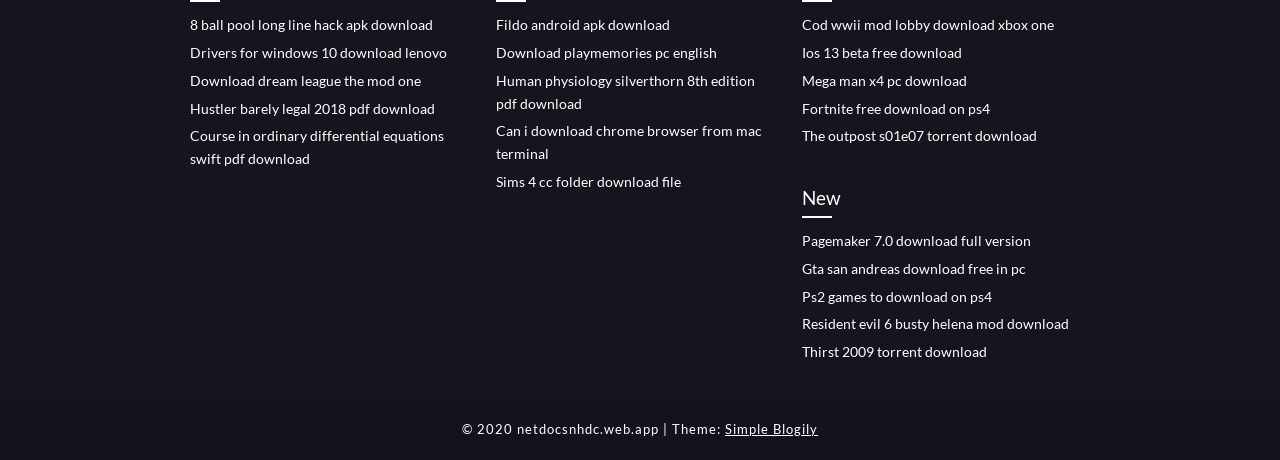What is the copyright information on this webpage?
Based on the image, provide a one-word or brief-phrase response.

2020 netdocsnhdc.web.app